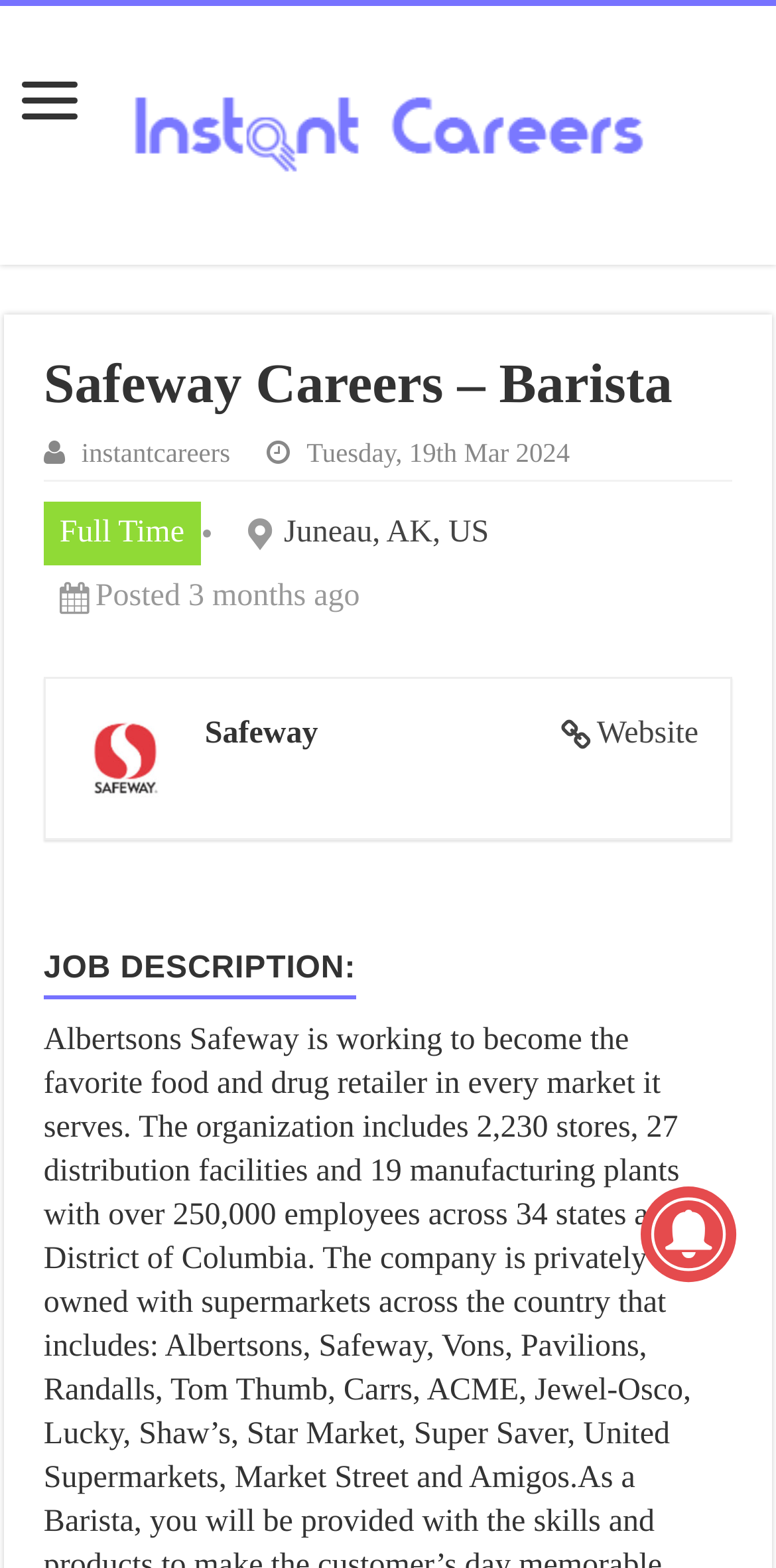Please determine the bounding box coordinates, formatted as (top-left x, top-left y, bottom-right x, bottom-right y), with all values as floating point numbers between 0 and 1. Identify the bounding box of the region described as: Website

[0.723, 0.453, 0.9, 0.484]